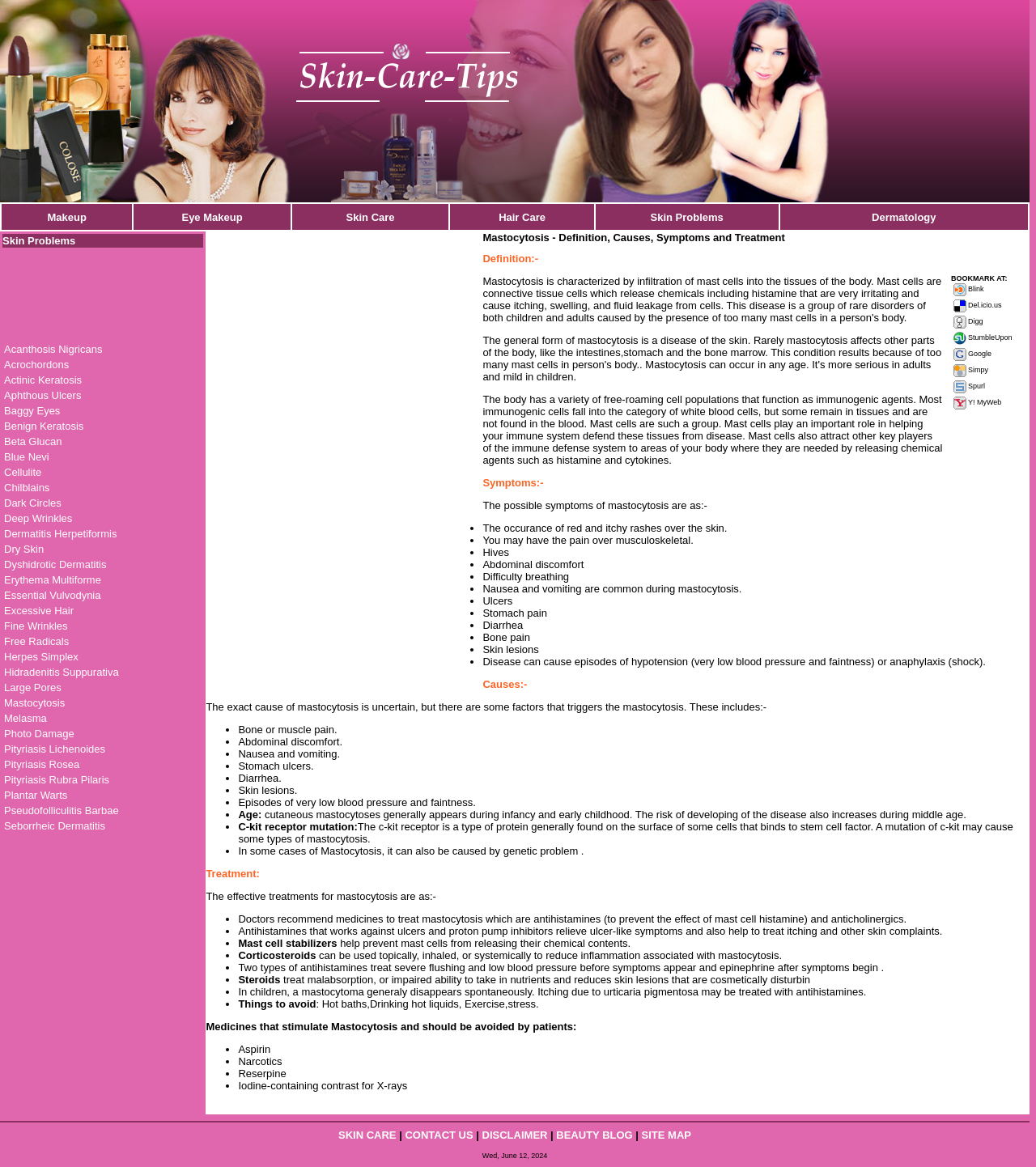Summarize the webpage with intricate details.

The webpage is about Mastocytosis, a skin condition. At the top, there is a table with a logo on the left and a navigation menu on the right, containing links to related topics such as Makeup, Eye Makeup, Skin Care, Hair Care, Skin Problems, and Dermatology. 

Below the navigation menu, there is a large section dedicated to Skin Problems, which takes up most of the page. This section is divided into a grid of links, each leading to a specific skin problem, such as Acanthosis Nigricans, Acrochordons, Actinic Keratosis, and many others. There are 20 rows in the grid, each containing a link to a different skin problem. 

To the left of the Skin Problems section, there is a narrow column containing an advertisement. The advertisement is an iframe and has a table below it with a list of skin problems, similar to the main grid. 

At the very top of the page, there is a small image, likely a logo or icon, but its exact nature is unclear.